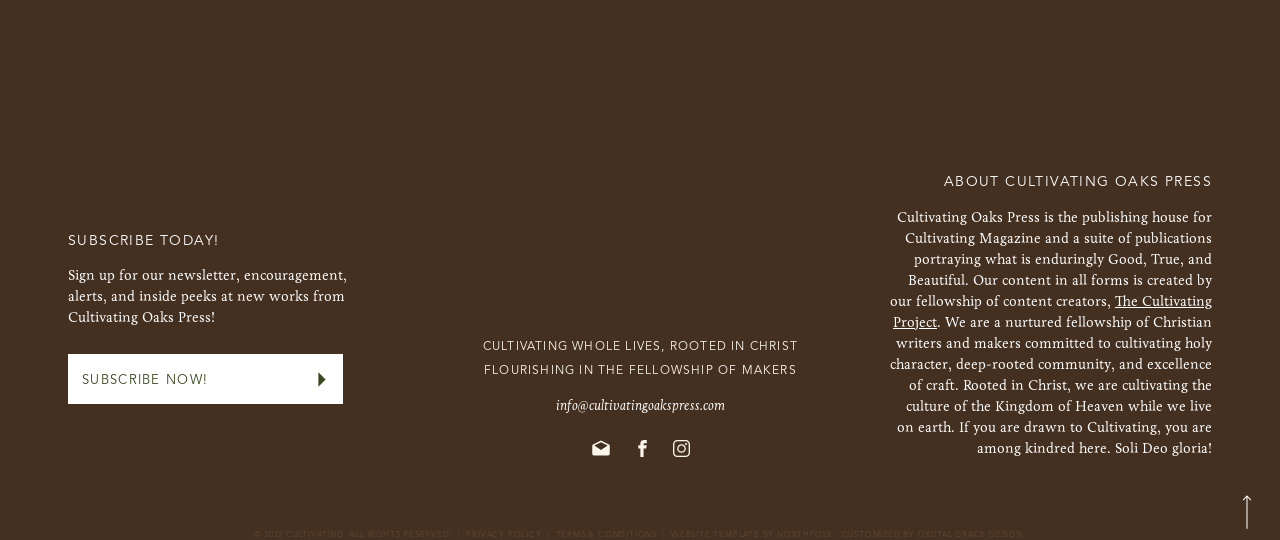Respond concisely with one word or phrase to the following query:
What is the purpose of the 'SUBSCRIBE TODAY!' button?

To sign up for a newsletter